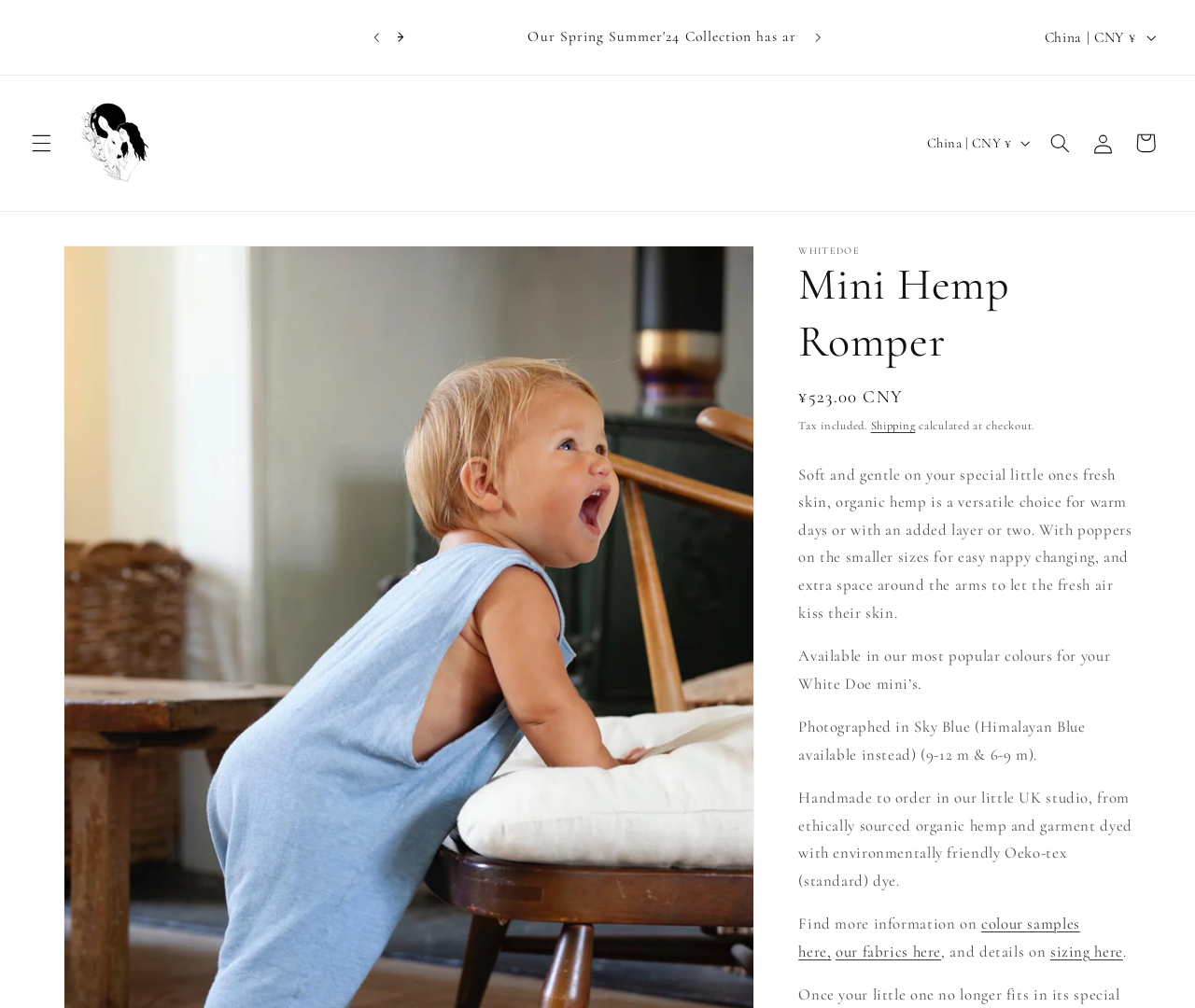Kindly provide the bounding box coordinates of the section you need to click on to fulfill the given instruction: "Click the 'colour samples here' link".

[0.668, 0.907, 0.904, 0.953]